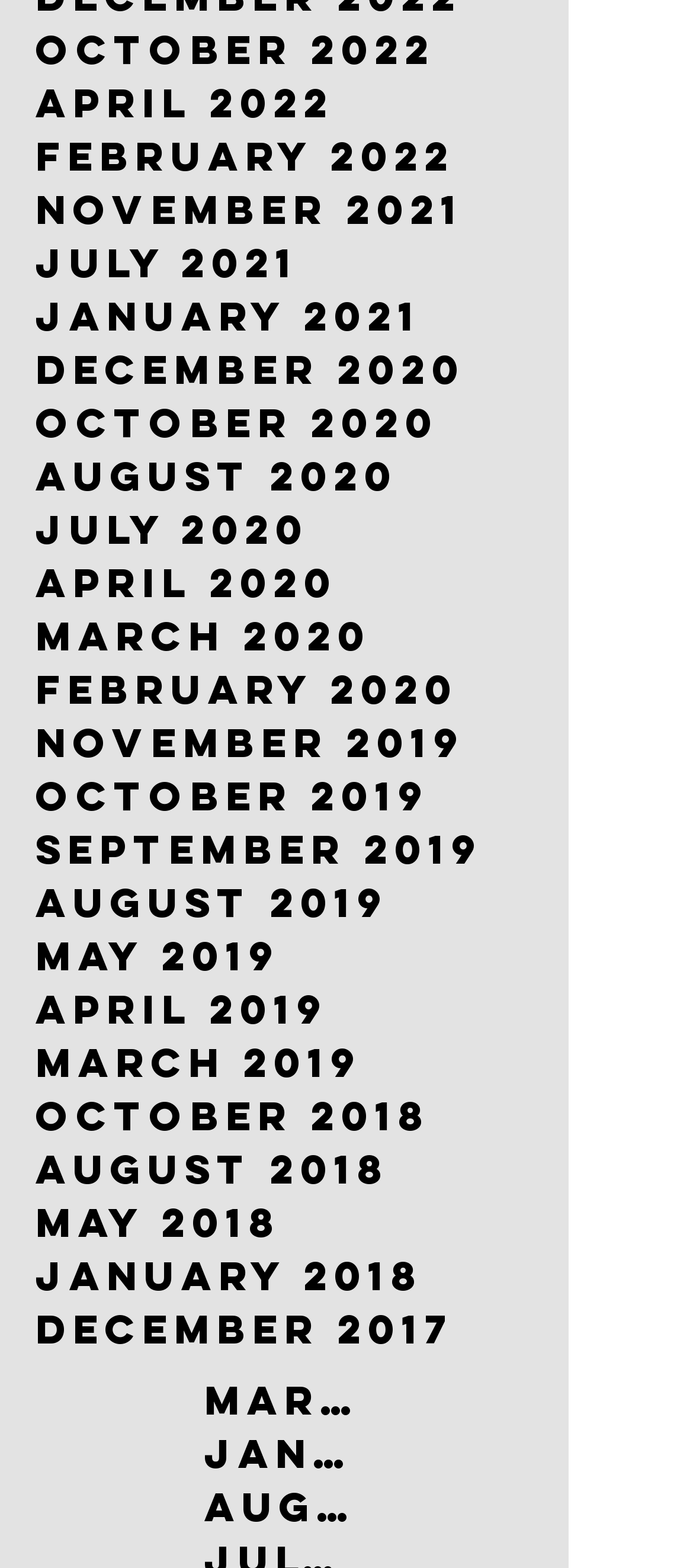What is the latest month listed on the webpage?
Please provide a single word or phrase answer based on the image.

August 2023